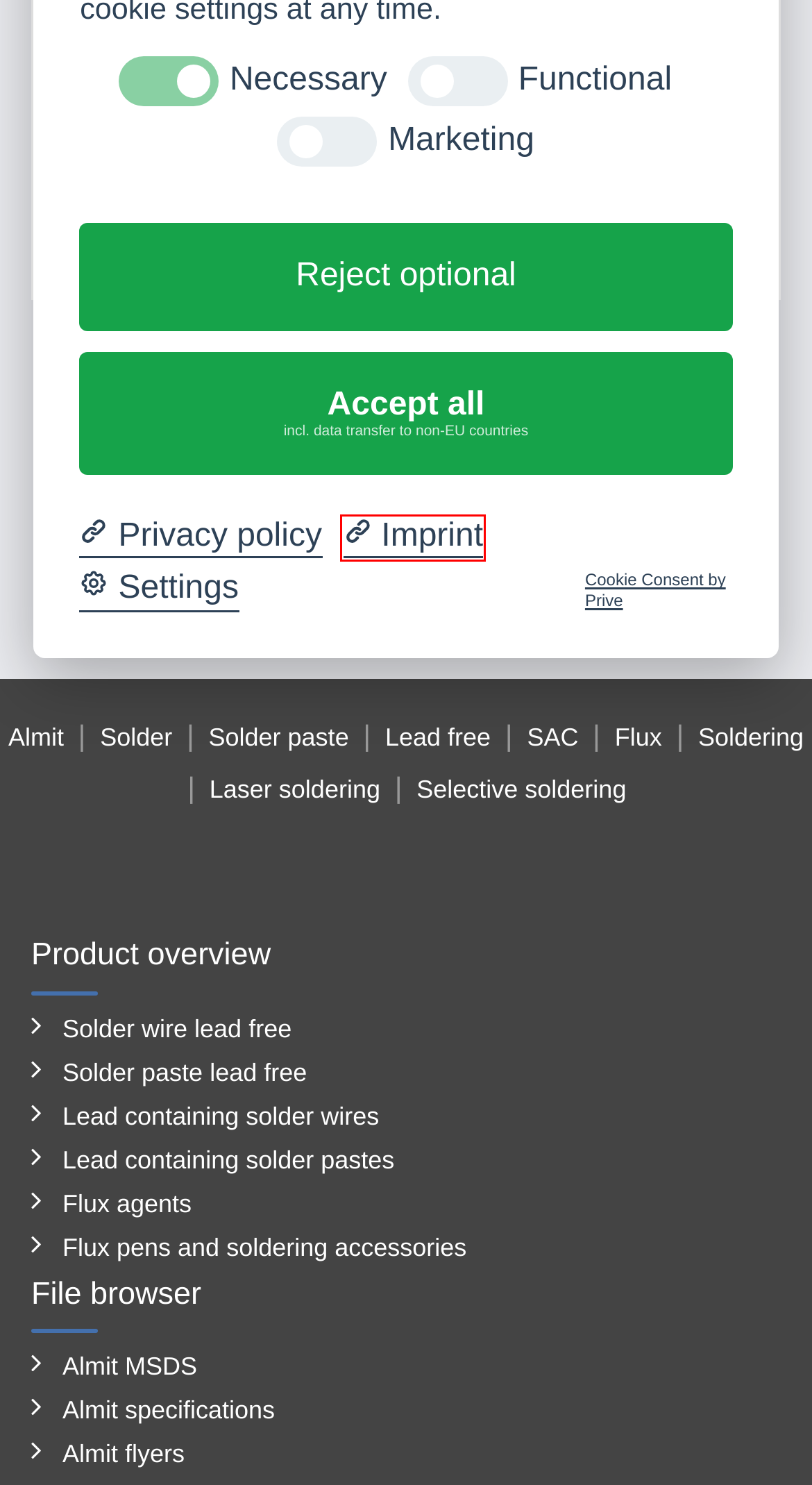You have a screenshot of a webpage with a red bounding box around an element. Select the webpage description that best matches the new webpage after clicking the element within the red bounding box. Here are the descriptions:
A. Almit Safety Data Sheets
B. Lotdrähte & Lotpasten | Almit
C. Almit Impressum
D. Almit product Calssifications
E. PRIVE - Datenschutz Software: Die DSGVO Komplettlösung
F. Almit Solder Wire Leaded Flux Calssification
G. Almit Solder Bars and Wires Classification
H. Almit GmbH|Safety data sheets of Almit products

C